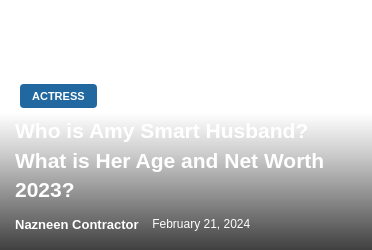What is the date of the article?
Answer the question with as much detail as you can, using the image as a reference.

The date of the article is clearly stated in the caption as February 21, 2024, which provides information about when the article was published.